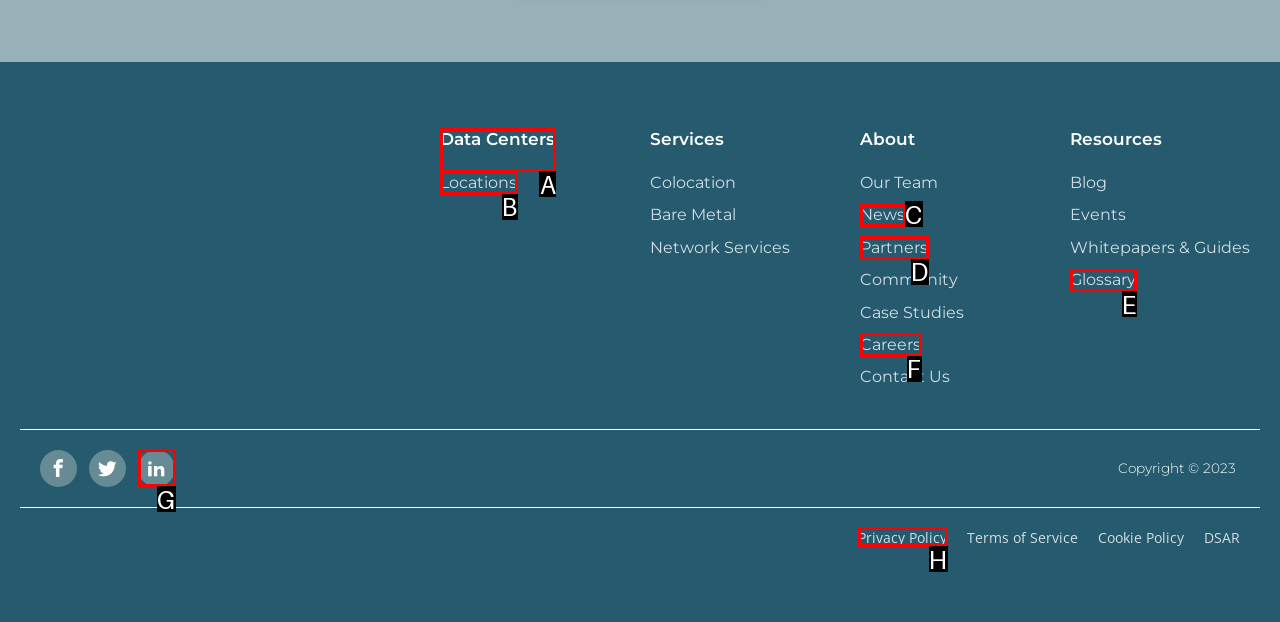Choose the correct UI element to click for this task: Go to the Data Centers page Answer using the letter from the given choices.

A